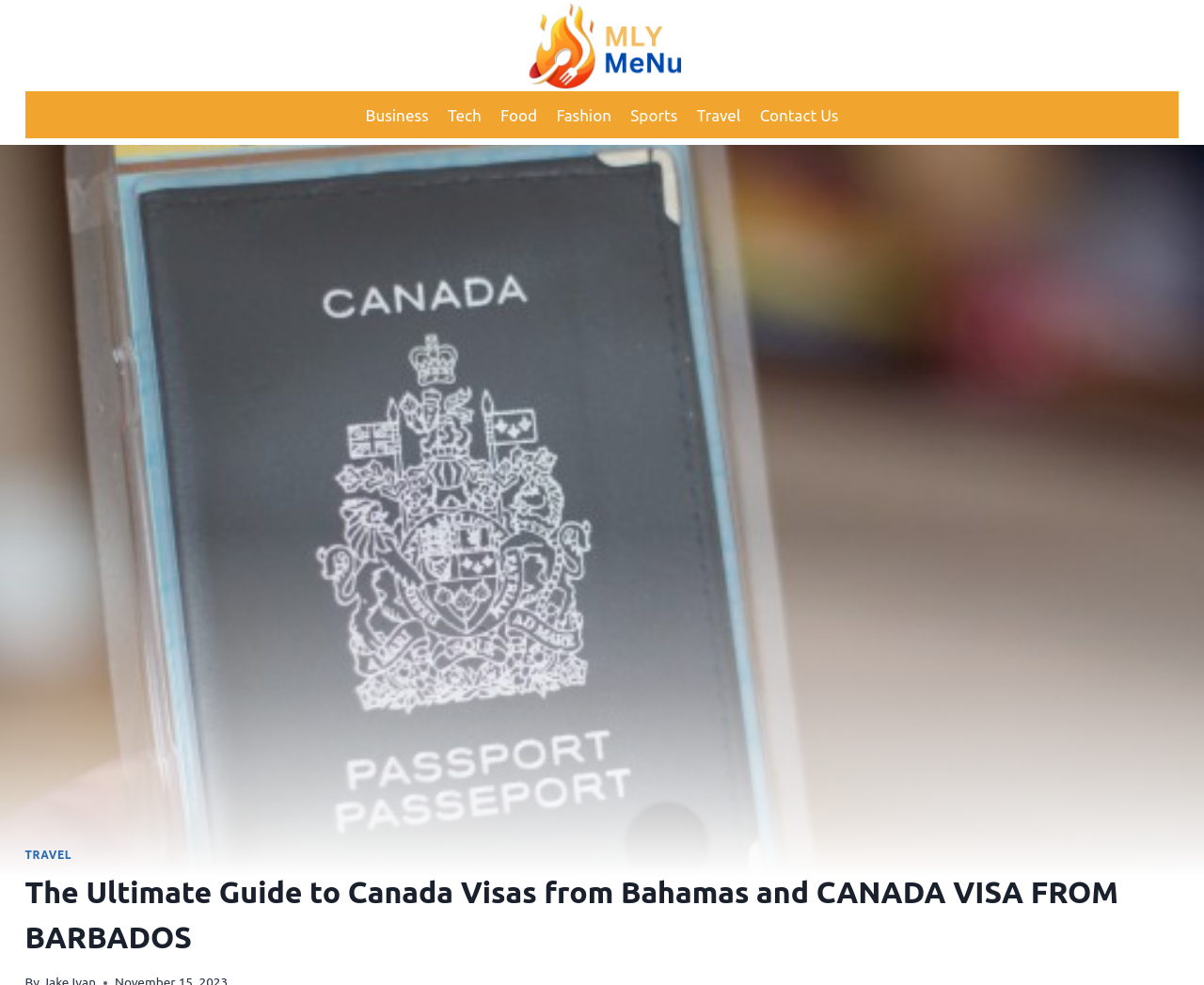Given the element description "Tech" in the screenshot, predict the bounding box coordinates of that UI element.

[0.364, 0.094, 0.408, 0.139]